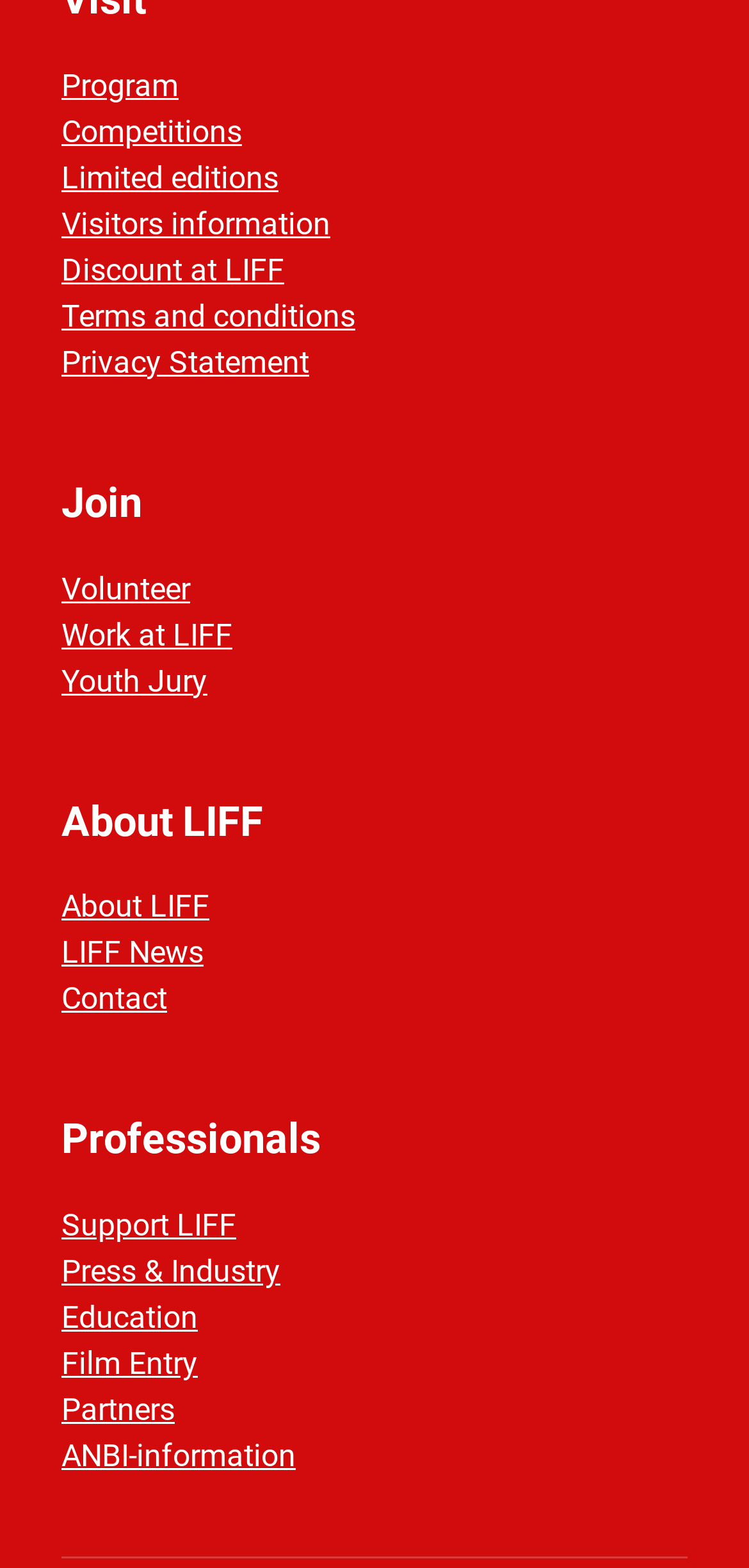What is the first link in the 'Professionals' section?
Examine the image and give a concise answer in one word or a short phrase.

Support LIFF